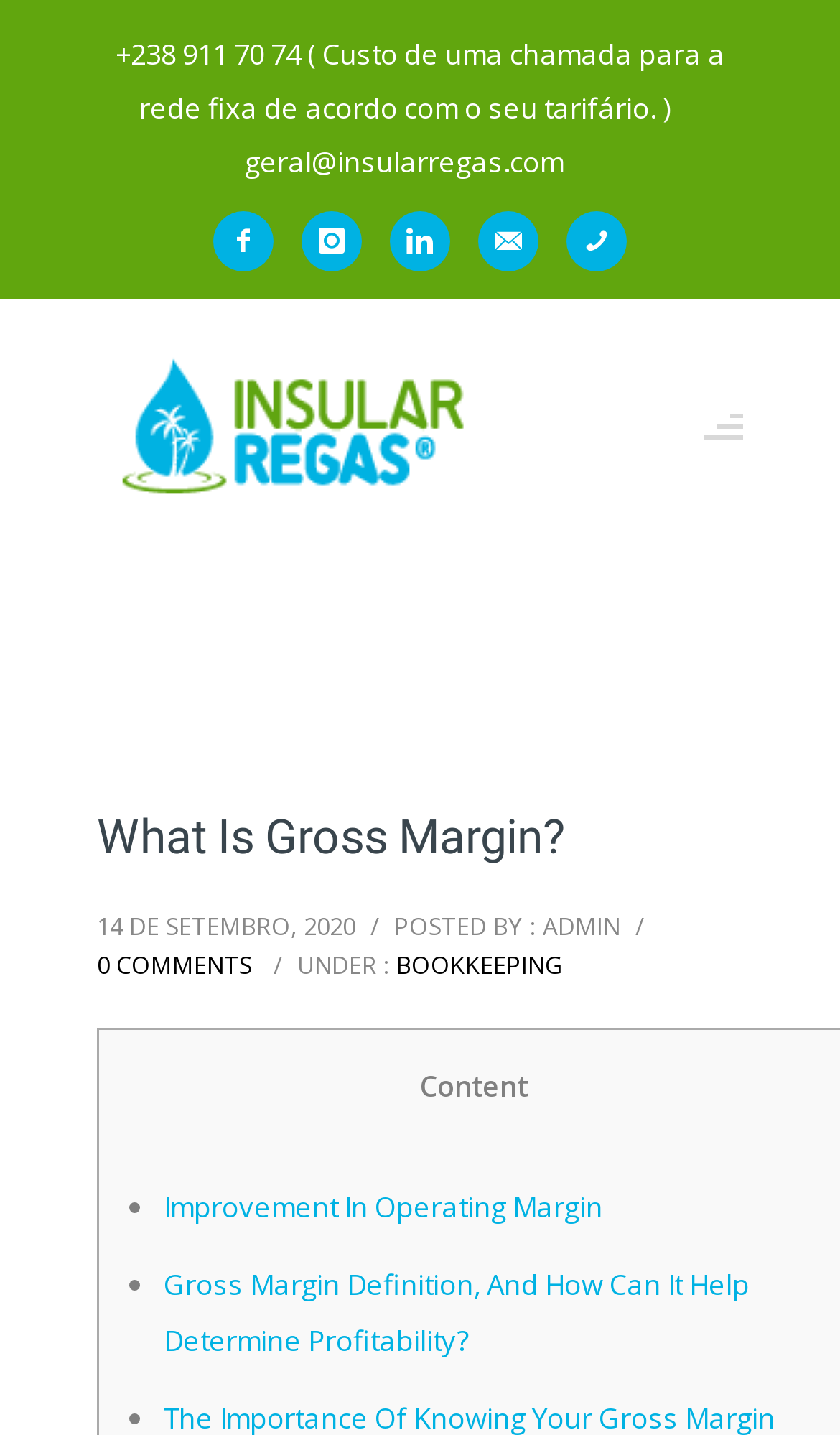Determine the bounding box coordinates for the region that must be clicked to execute the following instruction: "Check the comments".

[0.115, 0.661, 0.3, 0.683]